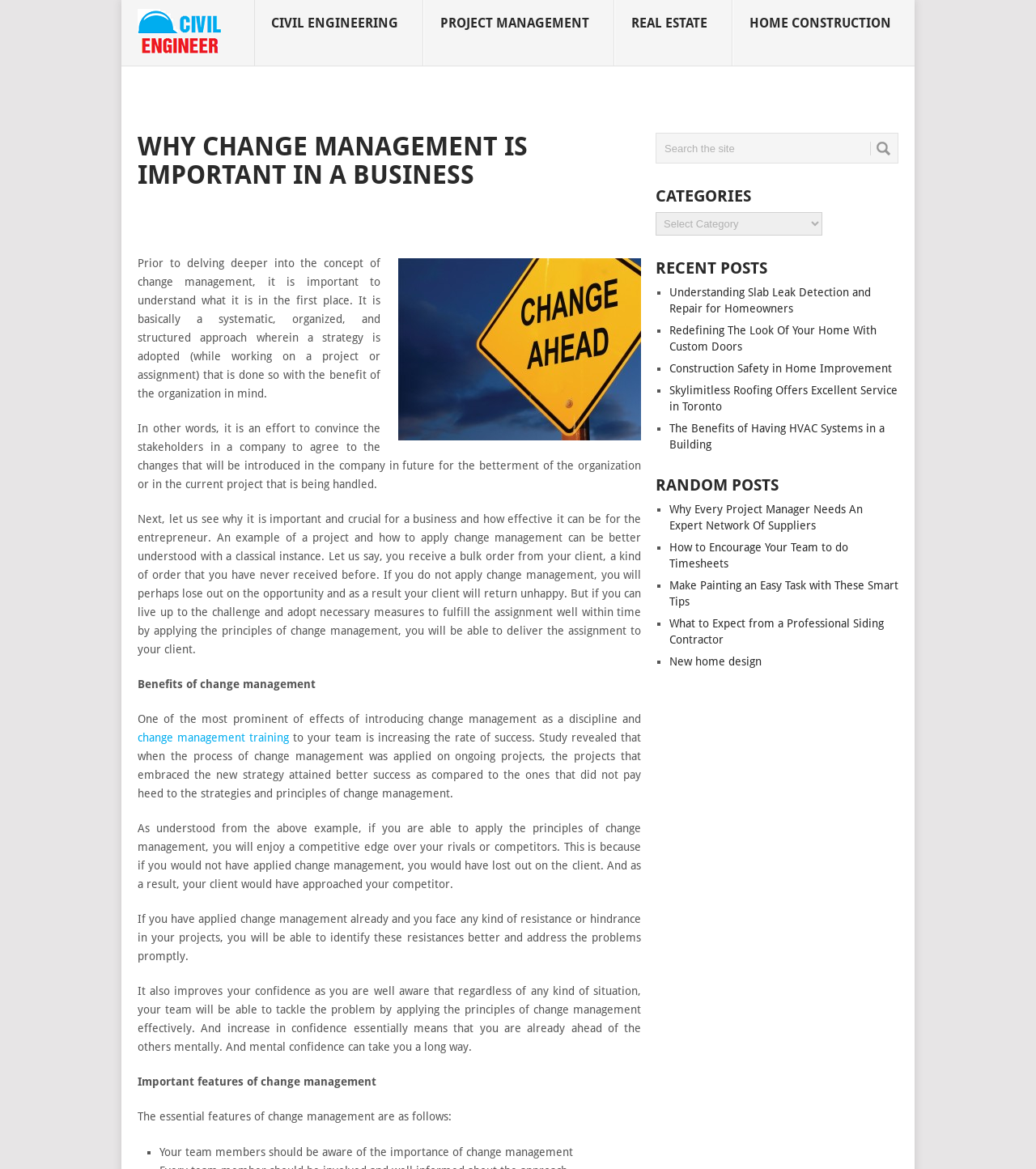Using details from the image, please answer the following question comprehensively:
What is one of the essential features of change management?

The webpage lists the essential features of change management, and one of them is that team members should be aware of the importance of change management. This is necessary for the successful implementation of change management in a project or business.